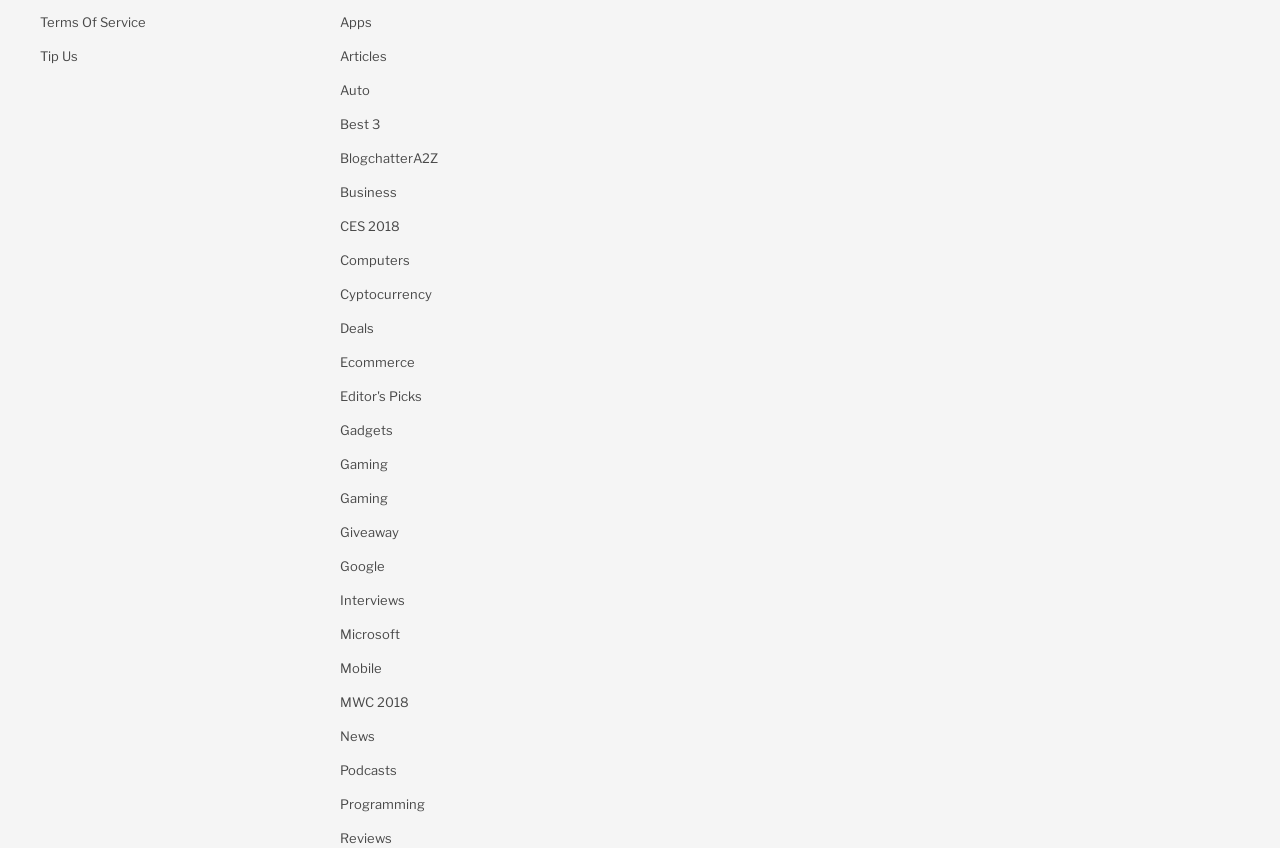Please provide the bounding box coordinate of the region that matches the element description: Best 3. Coordinates should be in the format (top-left x, top-left y, bottom-right x, bottom-right y) and all values should be between 0 and 1.

[0.266, 0.134, 0.473, 0.16]